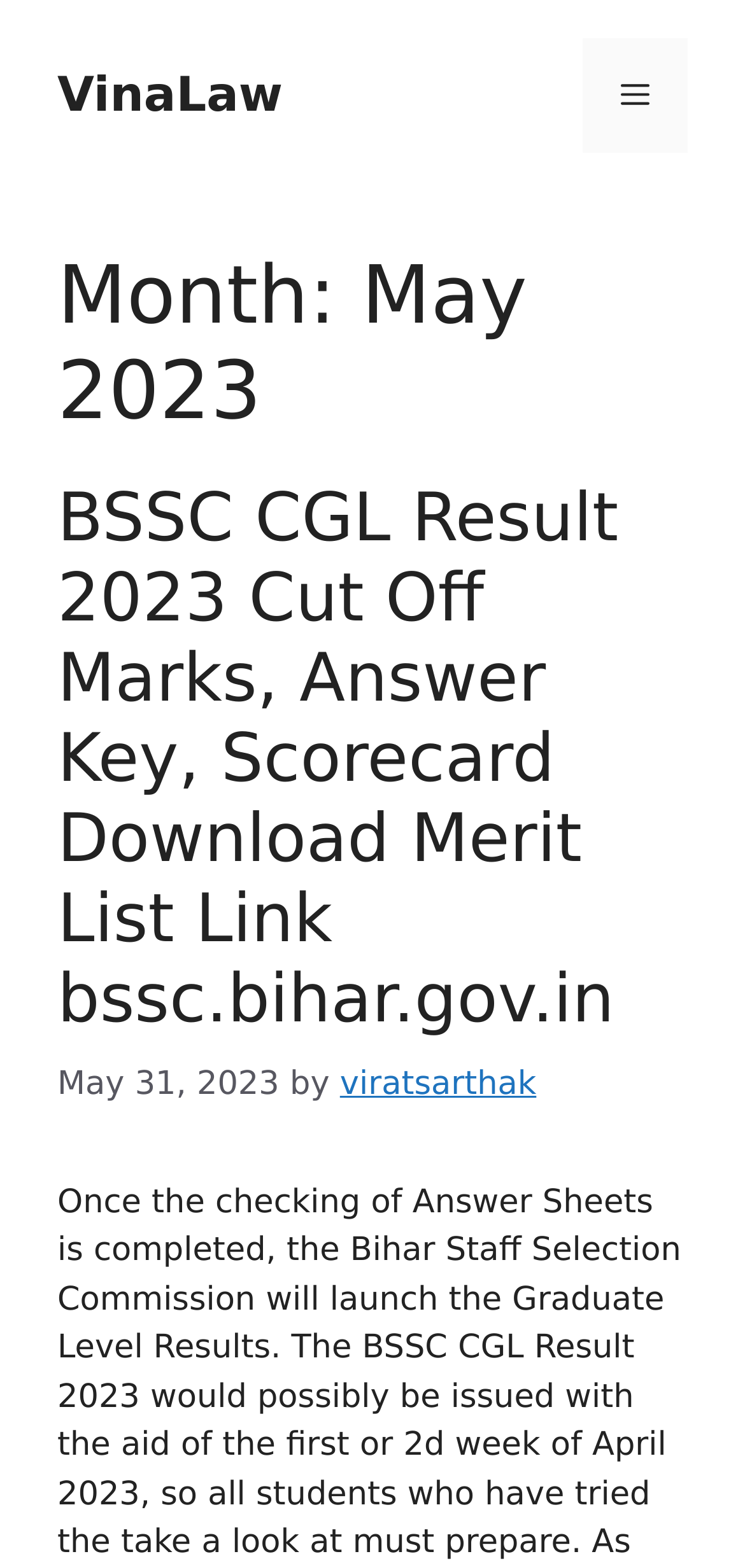Please determine the primary heading and provide its text.

Month: May 2023